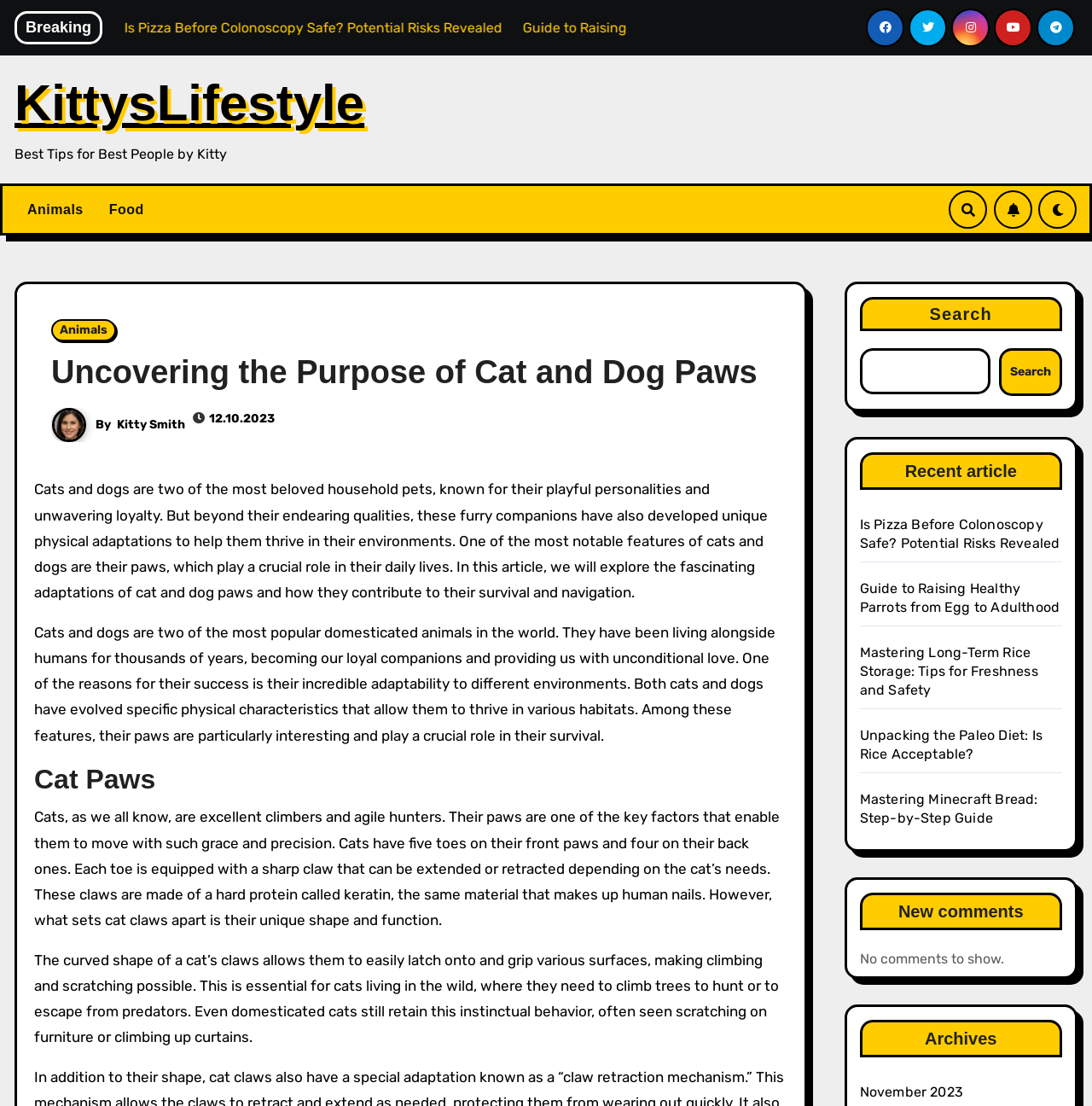Please identify the bounding box coordinates of the area that needs to be clicked to follow this instruction: "Search for articles".

[0.787, 0.269, 0.973, 0.358]